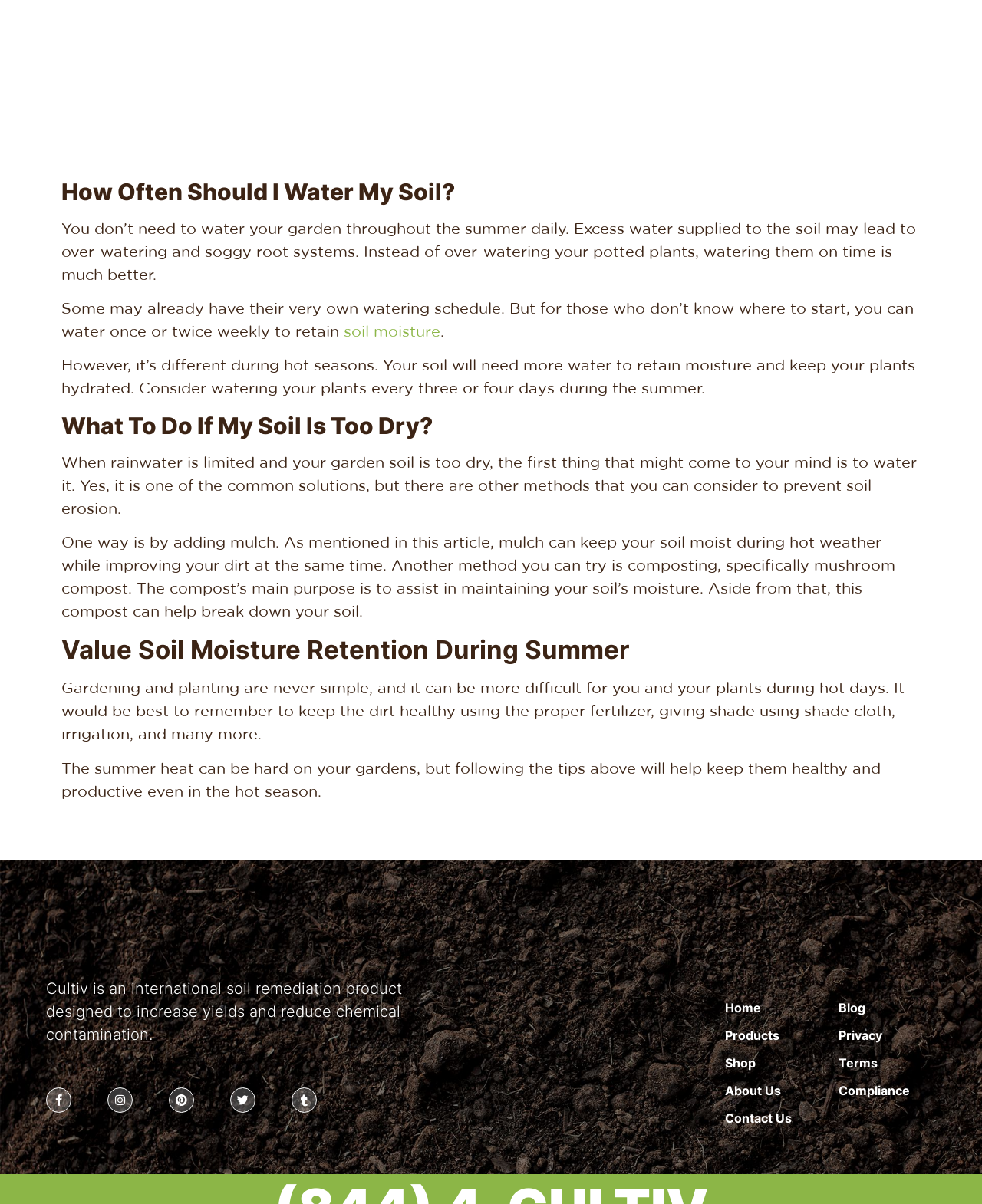Identify the bounding box coordinates for the UI element that matches this description: "Terms".

[0.854, 0.875, 0.953, 0.89]